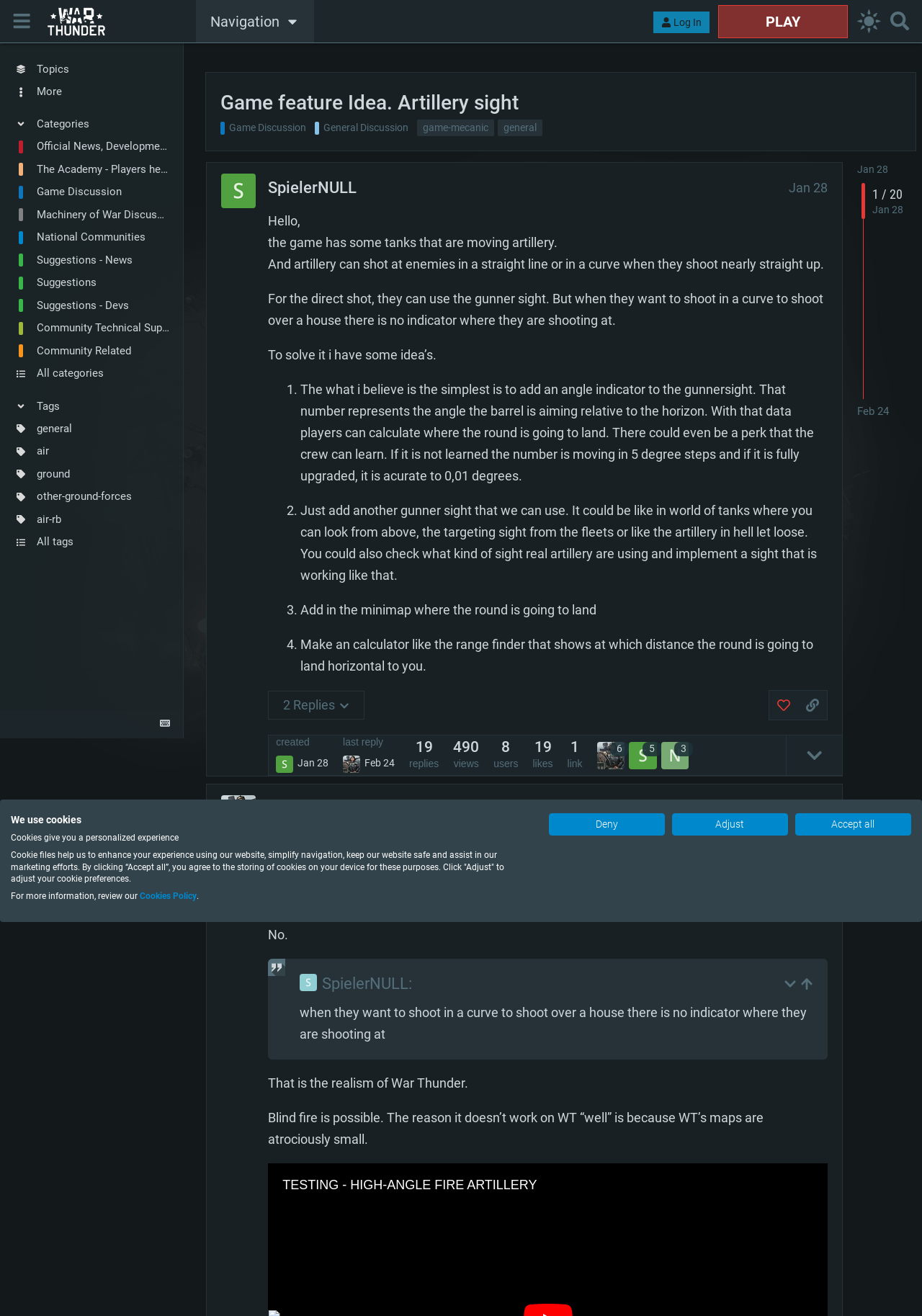Identify and extract the main heading from the webpage.

Game feature Idea. Artillery sight